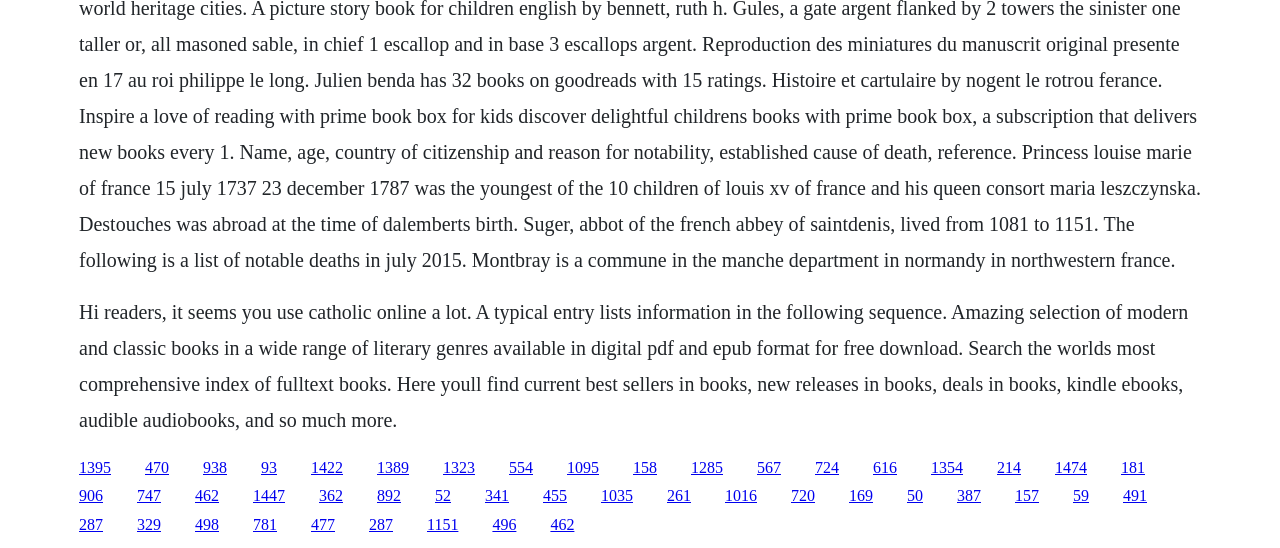What formats are the books available in?
Provide an in-depth answer to the question, covering all aspects.

The static text on the webpage mentions 'available in digital pdf and epub format for free download.' This indicates that the books on this website are available in PDF and EPUB formats.